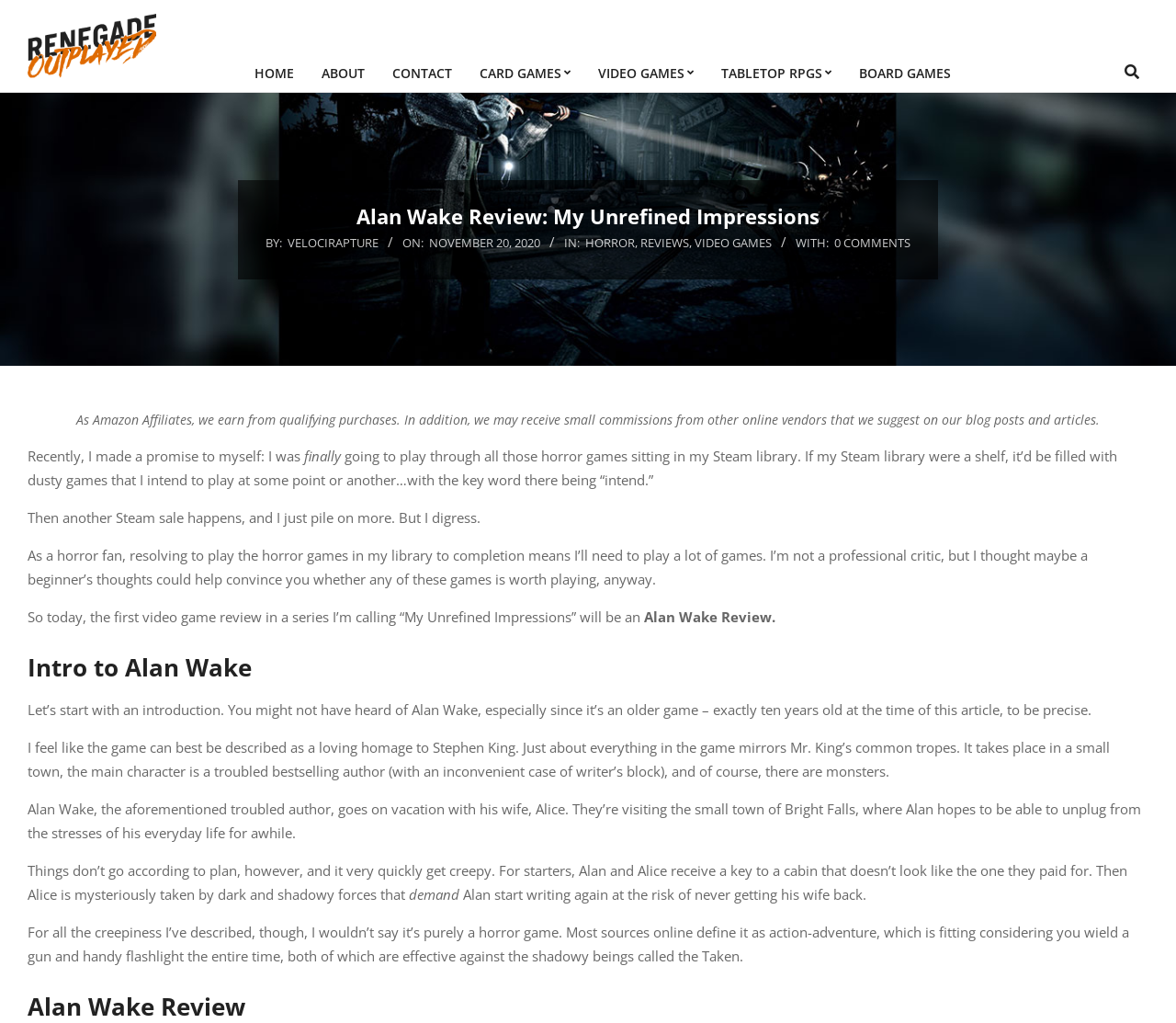Please specify the bounding box coordinates of the clickable region necessary for completing the following instruction: "Click on the 'HOME' link". The coordinates must consist of four float numbers between 0 and 1, i.e., [left, top, right, bottom].

[0.205, 0.052, 0.262, 0.091]